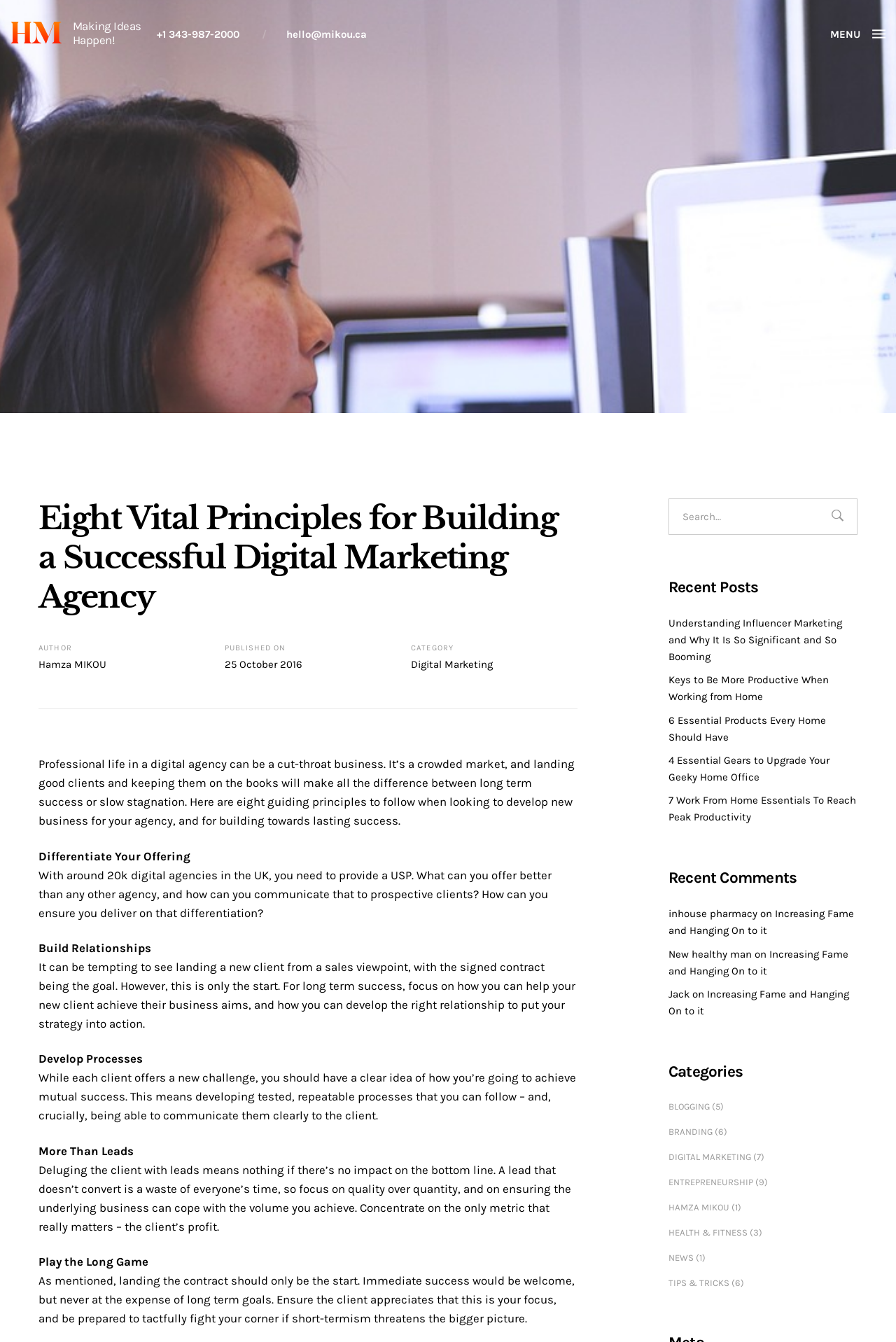Kindly determine the bounding box coordinates for the clickable area to achieve the given instruction: "Read the 'Eight Vital Principles for Building a Successful Digital Marketing Agency' article".

[0.043, 0.371, 0.645, 0.459]